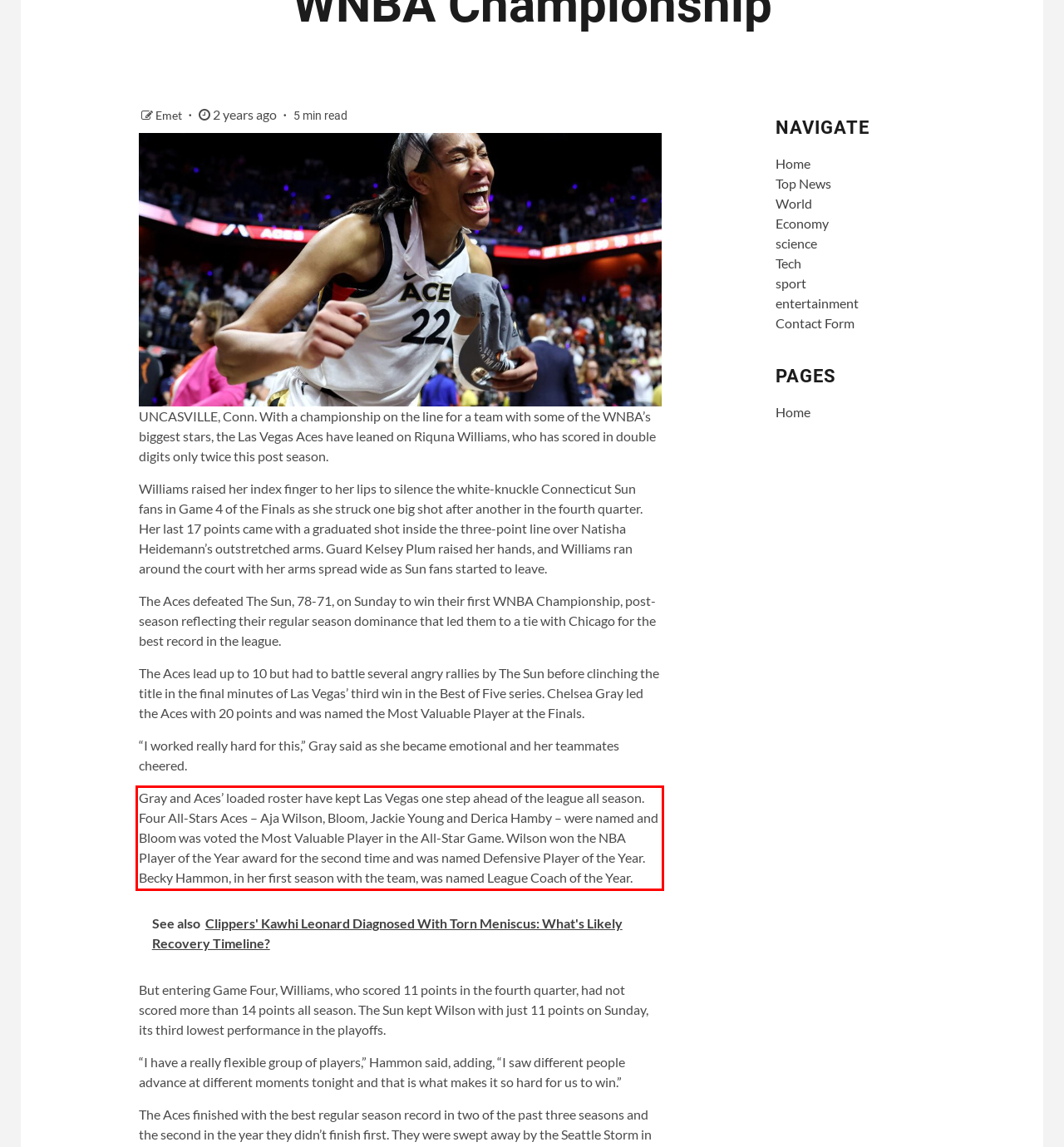Using the webpage screenshot, recognize and capture the text within the red bounding box.

Gray and Aces’ loaded roster have kept Las Vegas one step ahead of the league all season. Four All-Stars Aces – Aja Wilson, Bloom, Jackie Young and Derica Hamby – were named and Bloom was voted the Most Valuable Player in the All-Star Game. Wilson won the NBA Player of the Year award for the second time and was named Defensive Player of the Year. Becky Hammon, in her first season with the team, was named League Coach of the Year.